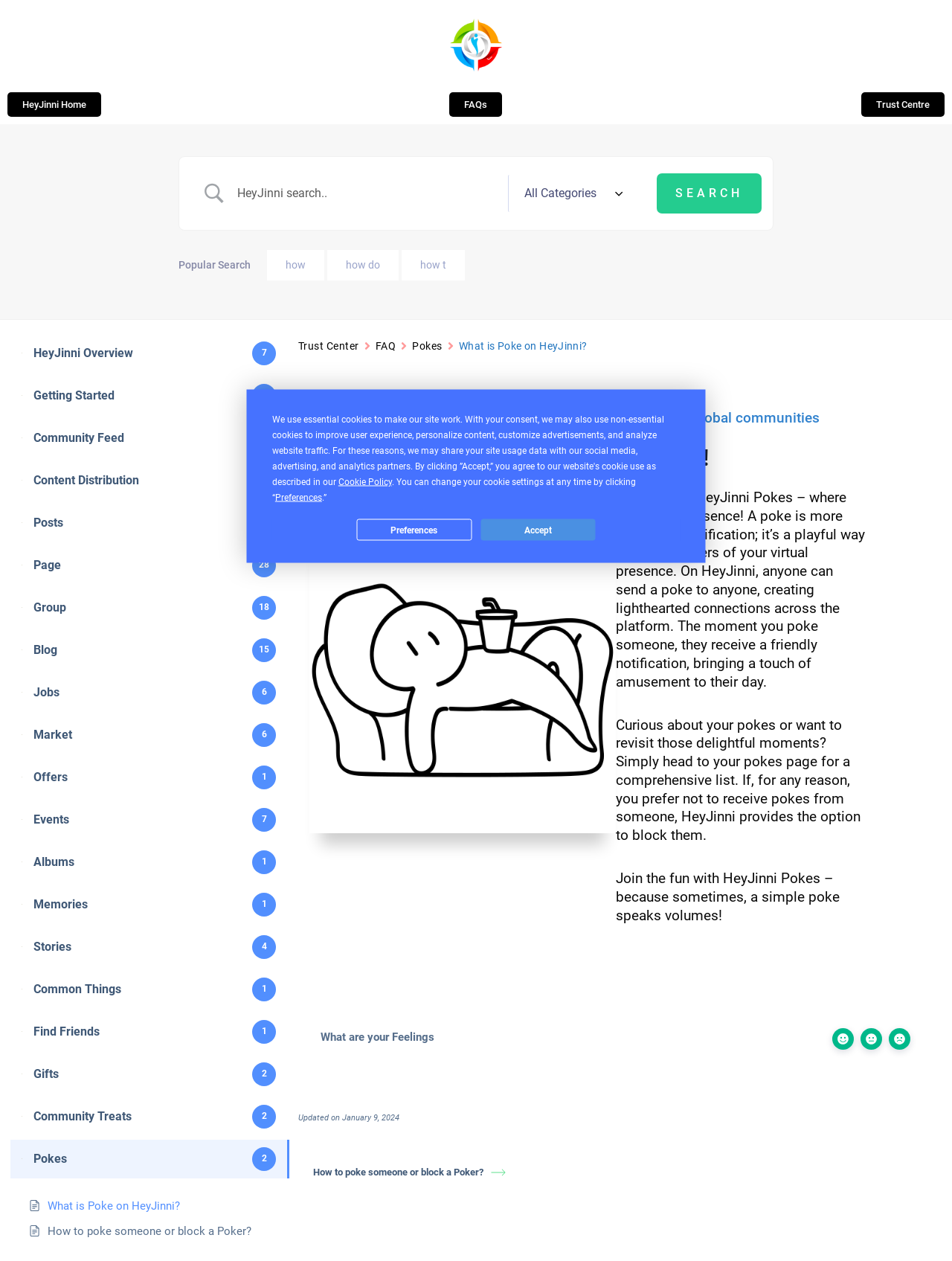Determine the bounding box coordinates of the clickable element necessary to fulfill the instruction: "Search for something". Provide the coordinates as four float numbers within the 0 to 1 range, i.e., [left, top, right, bottom].

None